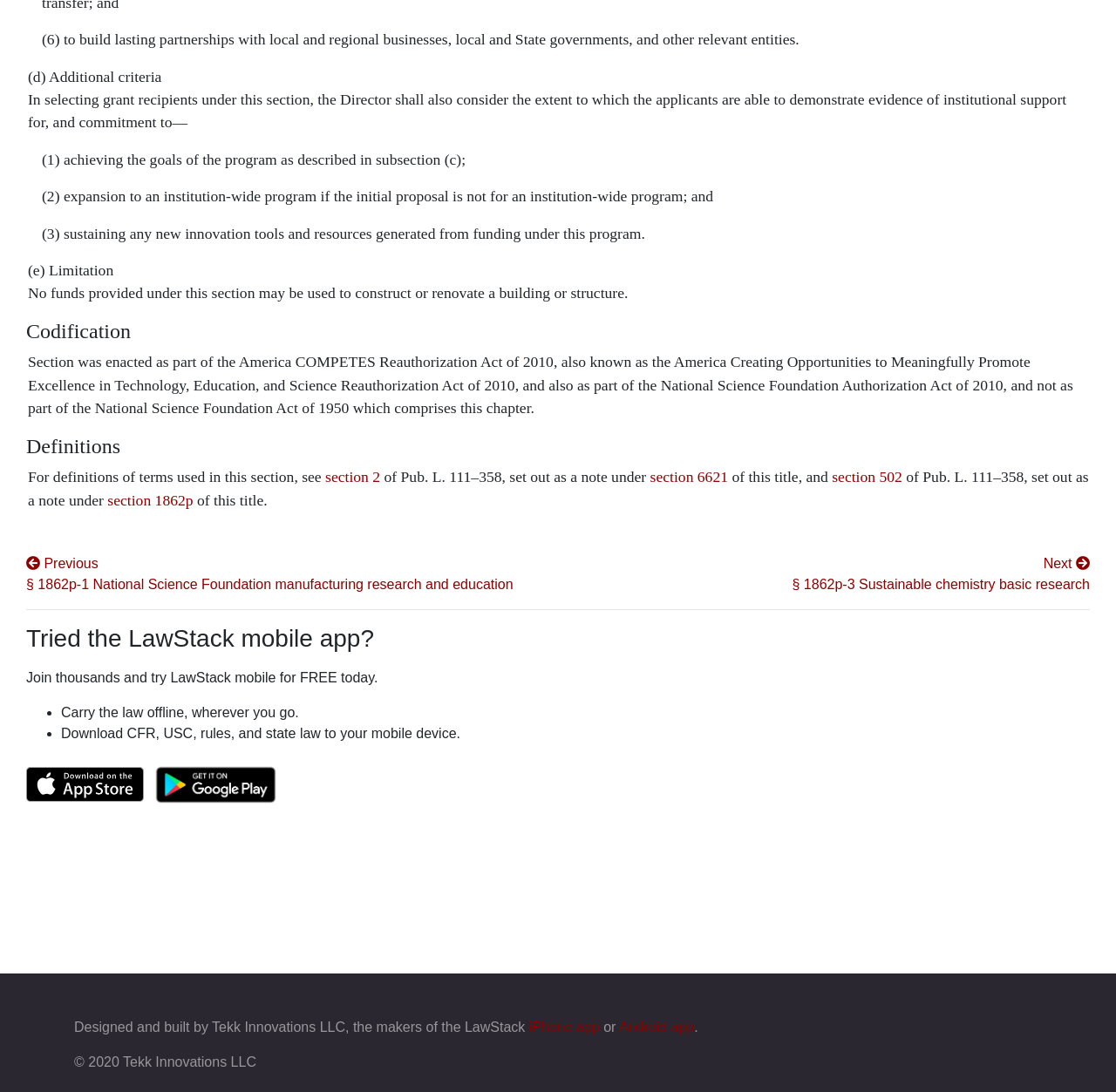Using a single word or phrase, answer the following question: 
What is the limitation of funds provided under this section?

Cannot be used to construct or renovate a building